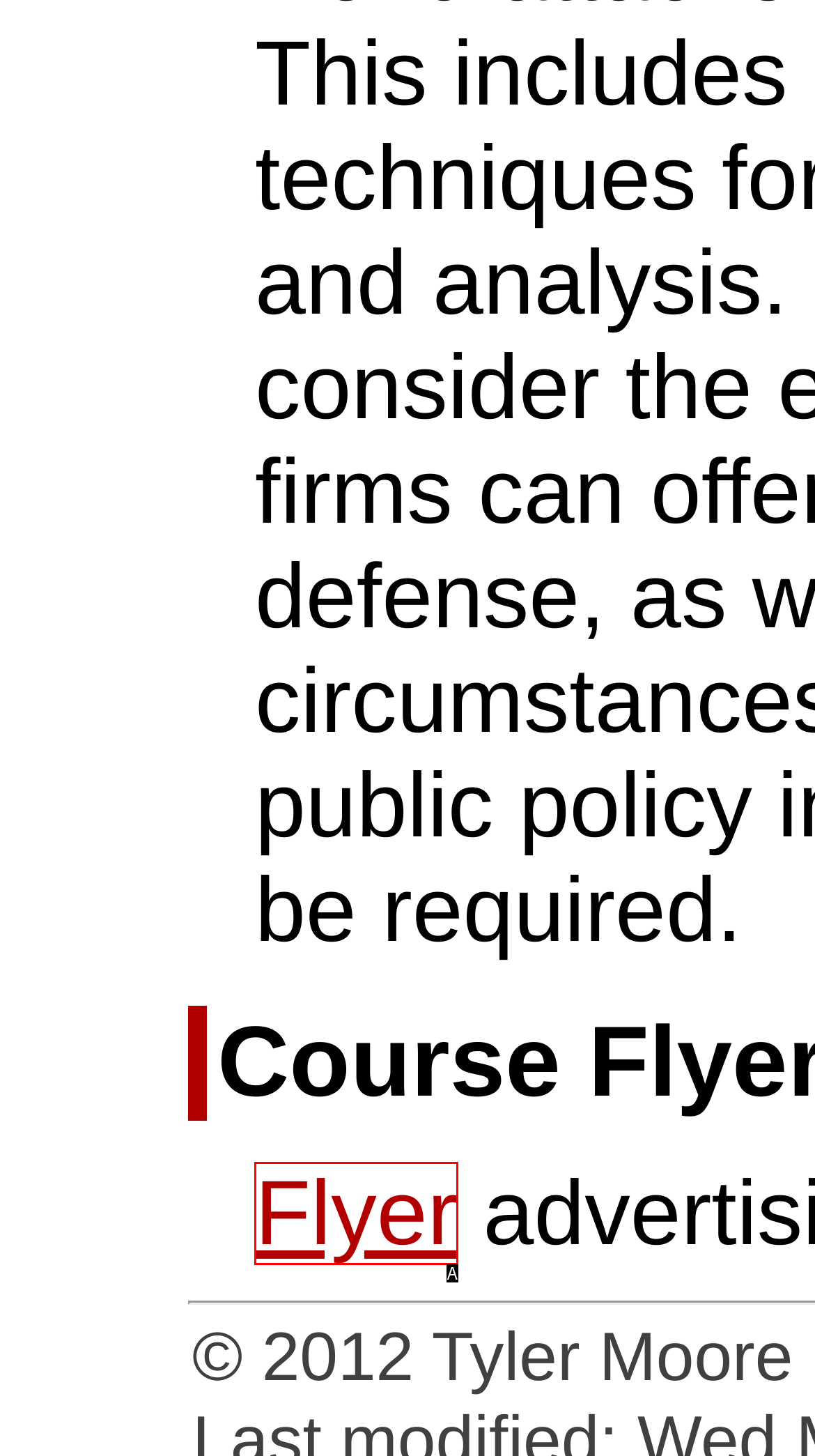From the choices given, find the HTML element that matches this description: Flyer. Answer with the letter of the selected option directly.

A